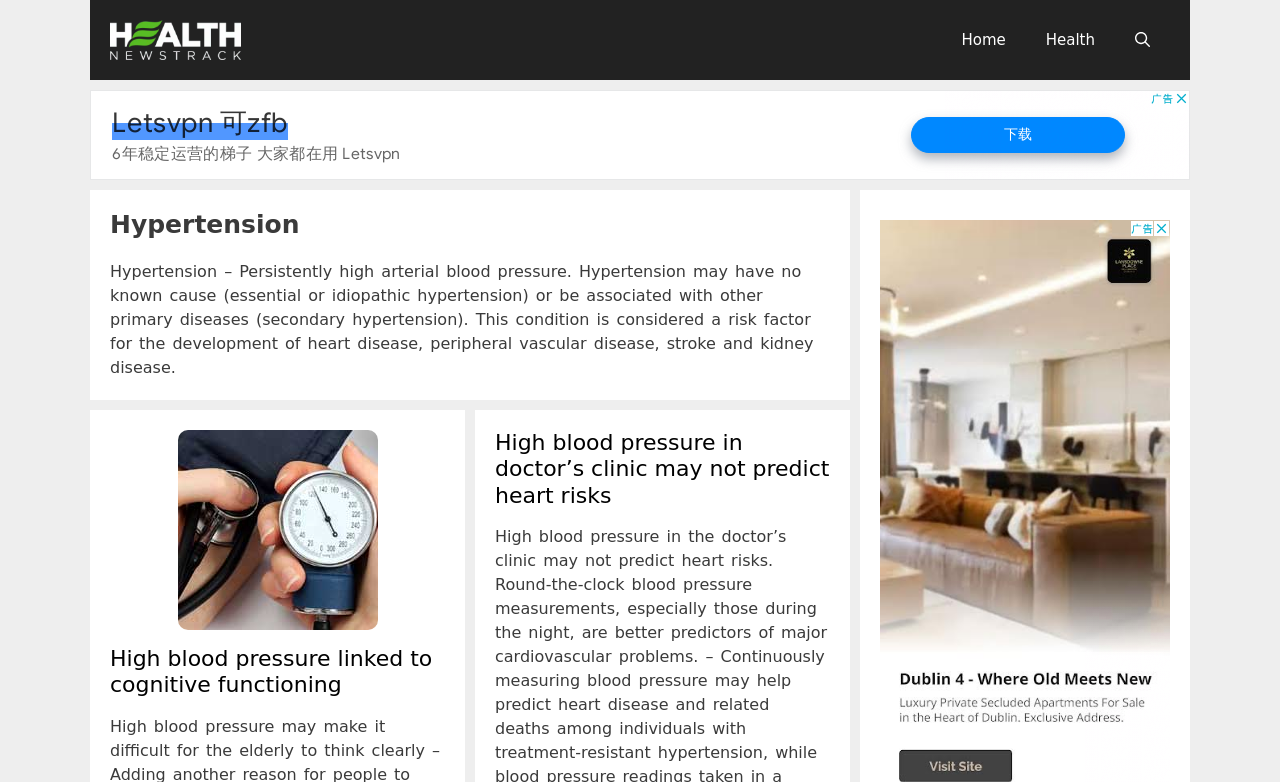Offer a detailed account of what is visible on the webpage.

The webpage is an archive page for hypertension-related news articles. At the top, there is a banner with a link to "Health Newstrack" accompanied by an image, taking up about 10% of the screen width. Below the banner, there is a navigation menu with links to "Home" and "Health" on the right side, and a search button on the far right.

Below the navigation menu, there is an advertisement iframe taking up about 11% of the screen height. Following the advertisement, there is a header section with a heading "Hypertension" and a brief description of the condition, which is a risk factor for heart disease, peripheral vascular disease, stroke, and kidney disease.

The main content of the page consists of a list of news articles related to hypertension. Each article is represented by a heading, a brief summary, and a link to the full article. There are at least three articles on this page, with the first one titled "High blood pressure linked to cognitive functioning" accompanied by an image, and the second one titled "High blood pressure in doctor’s clinic may not predict heart risks". The articles are arranged vertically, with the first article taking up about 25% of the screen height, and the subsequent articles taking up about 10% of the screen height each.